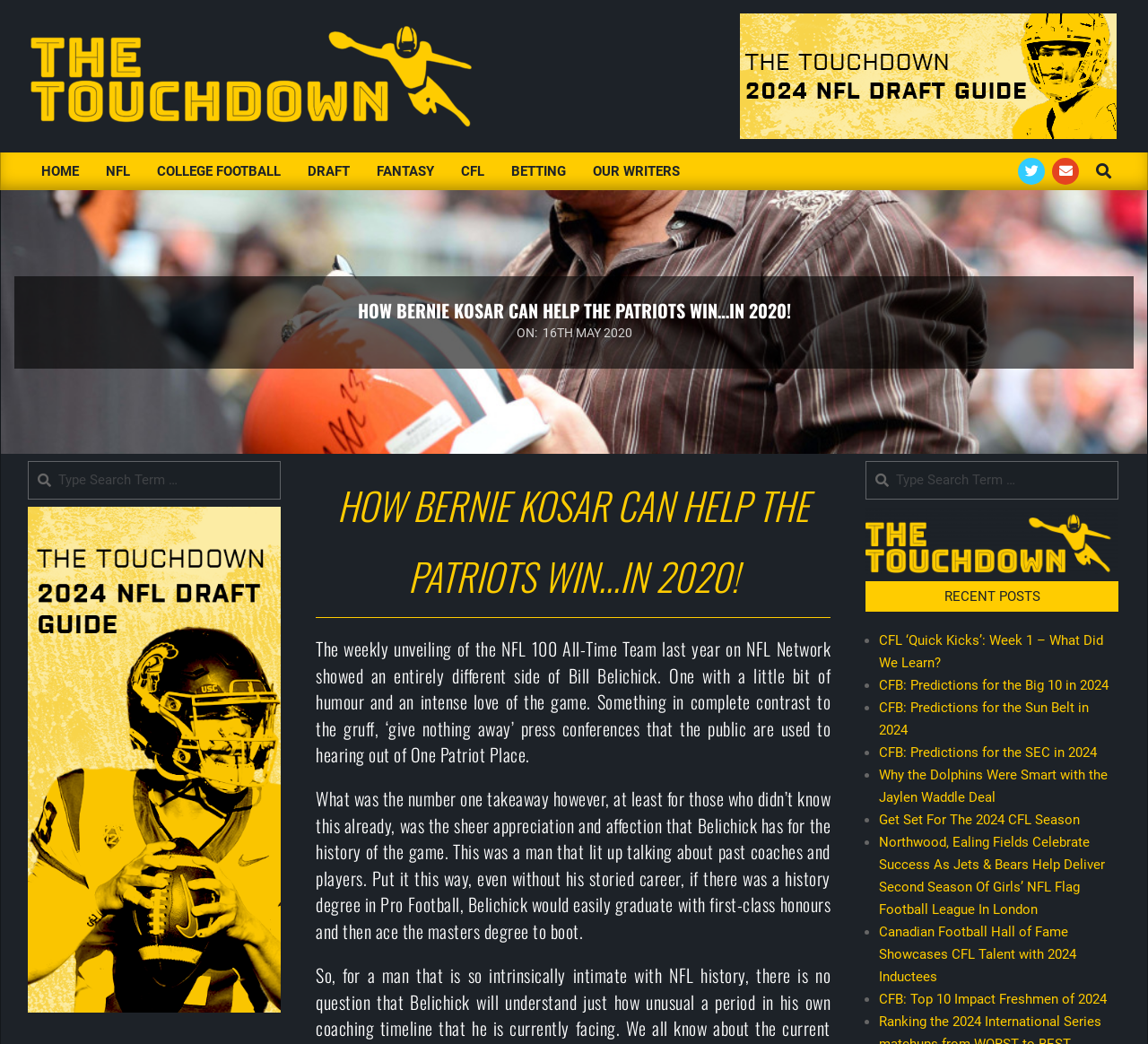Identify the bounding box coordinates for the region to click in order to carry out this instruction: "Click on the 'HOME' link". Provide the coordinates using four float numbers between 0 and 1, formatted as [left, top, right, bottom].

[0.024, 0.146, 0.08, 0.182]